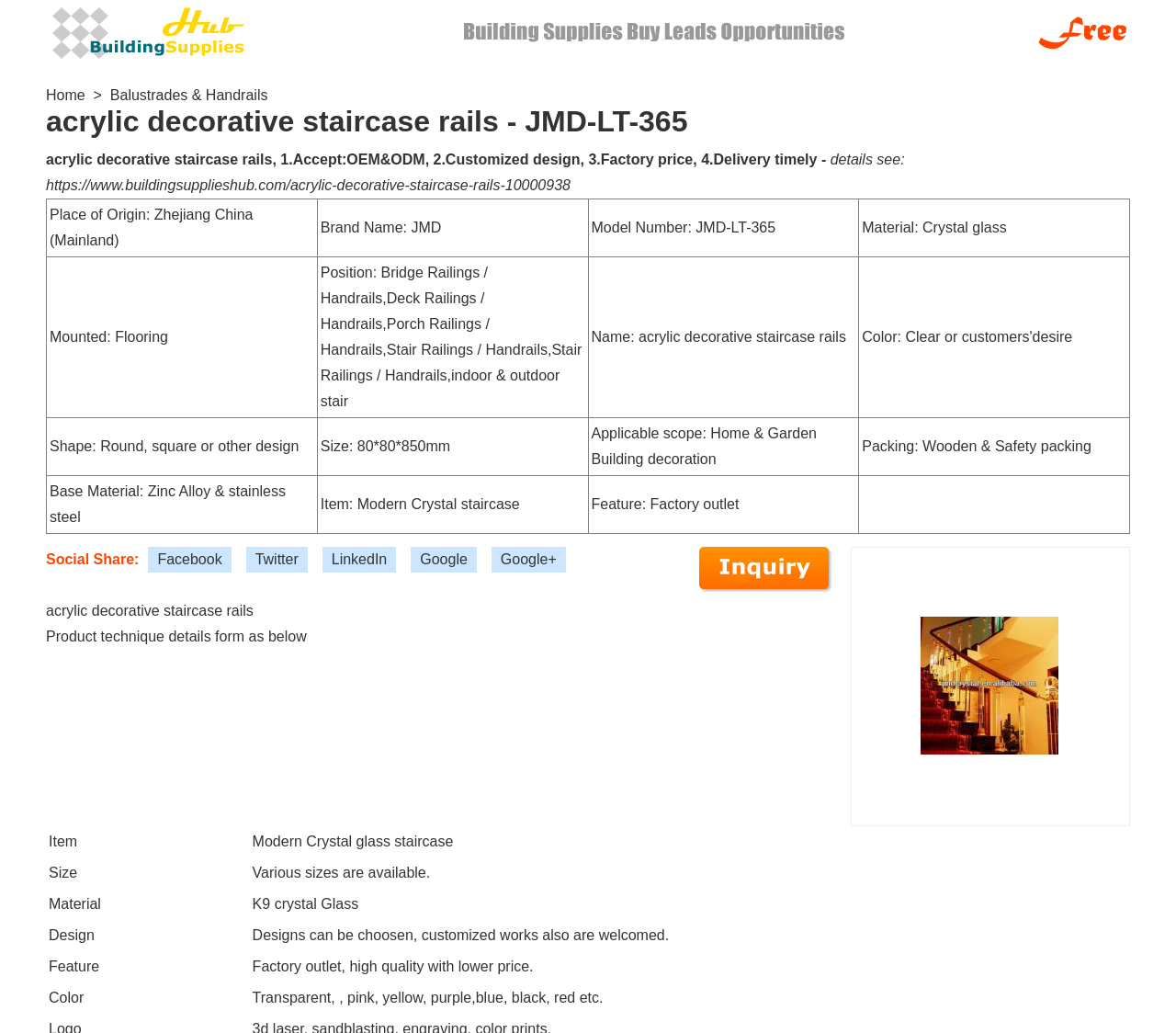Extract the bounding box coordinates of the UI element described by: "Google". The coordinates should include four float numbers ranging from 0 to 1, e.g., [left, top, right, bottom].

[0.349, 0.529, 0.405, 0.554]